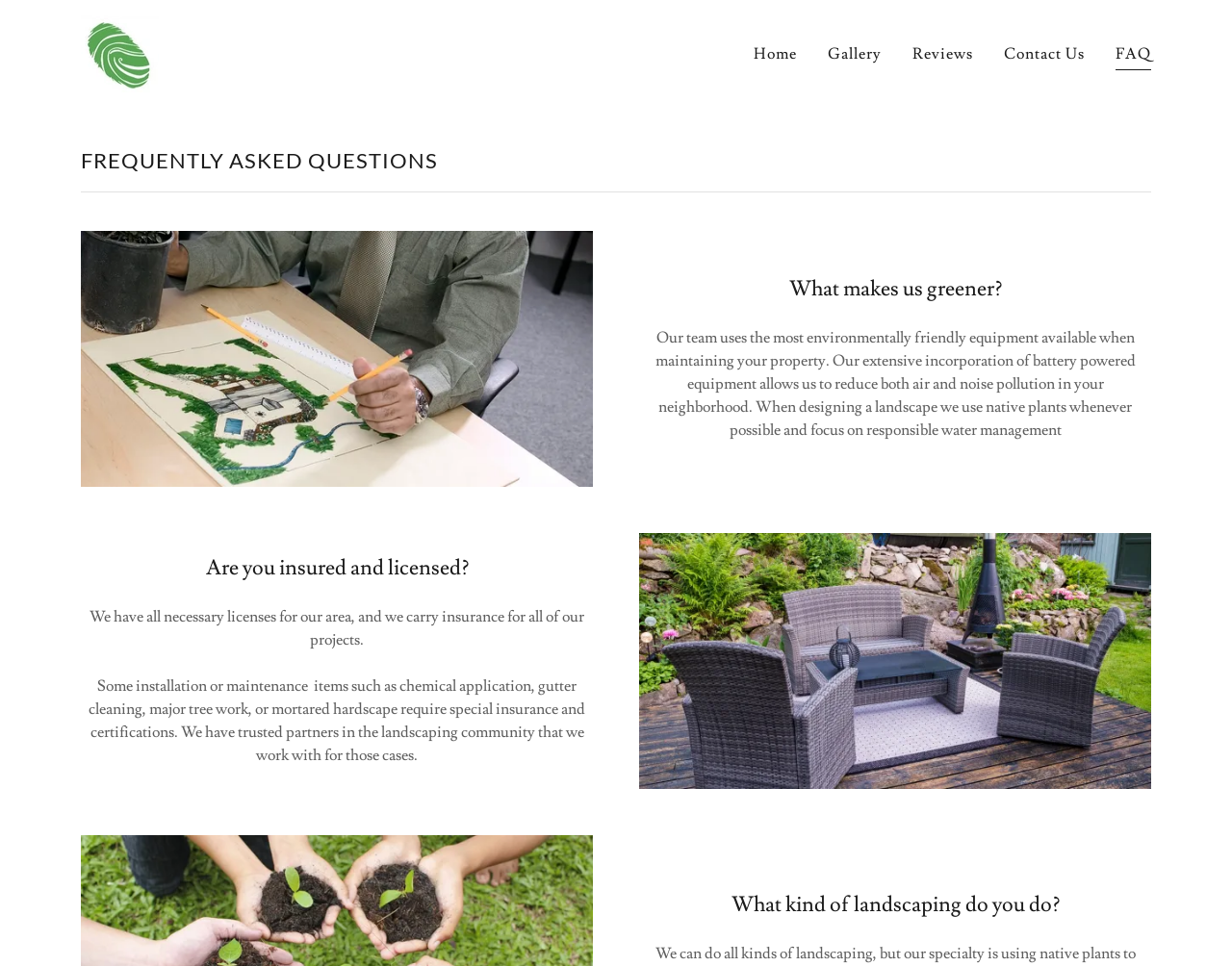Could you determine the bounding box coordinates of the clickable element to complete the instruction: "Click on the 'Home' link"? Provide the coordinates as four float numbers between 0 and 1, i.e., [left, top, right, bottom].

[0.019, 0.056, 0.253, 0.117]